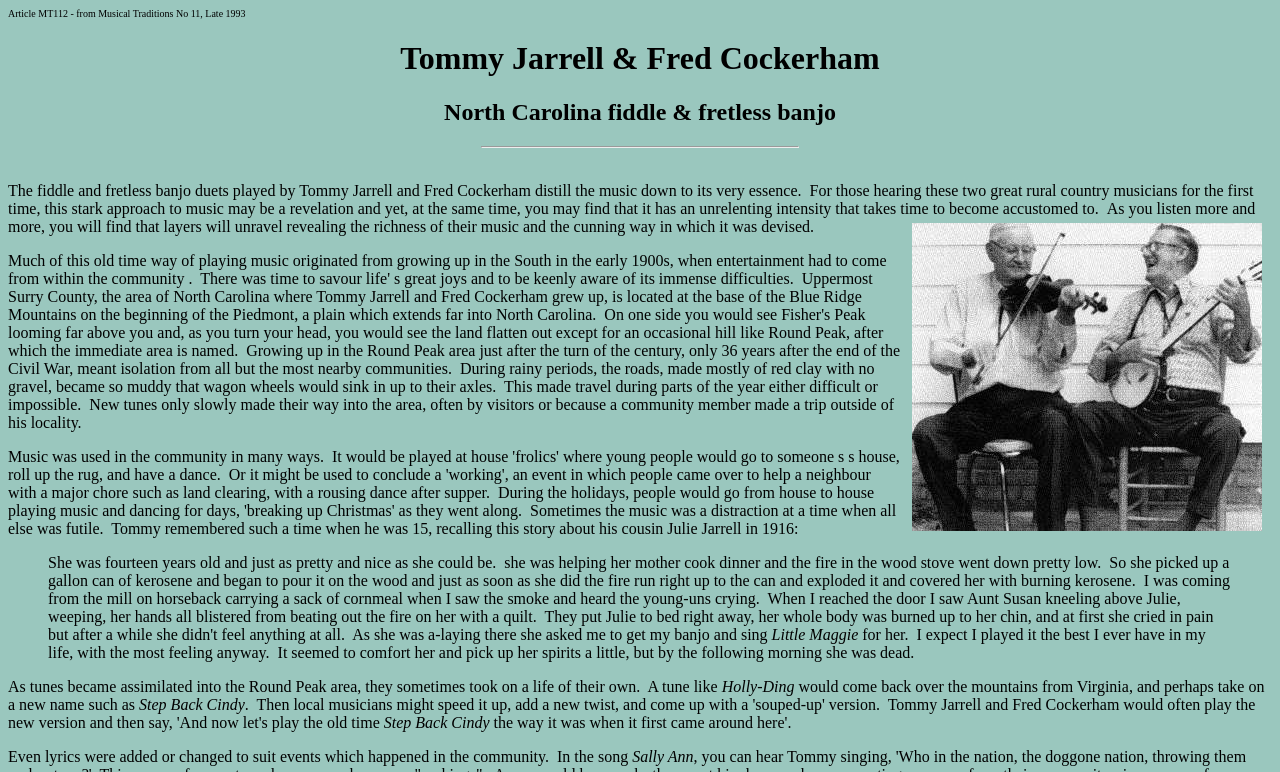Use one word or a short phrase to answer the question provided: 
What is the name of the musicians featured?

Tommy Jarrell & Fred Cockerham